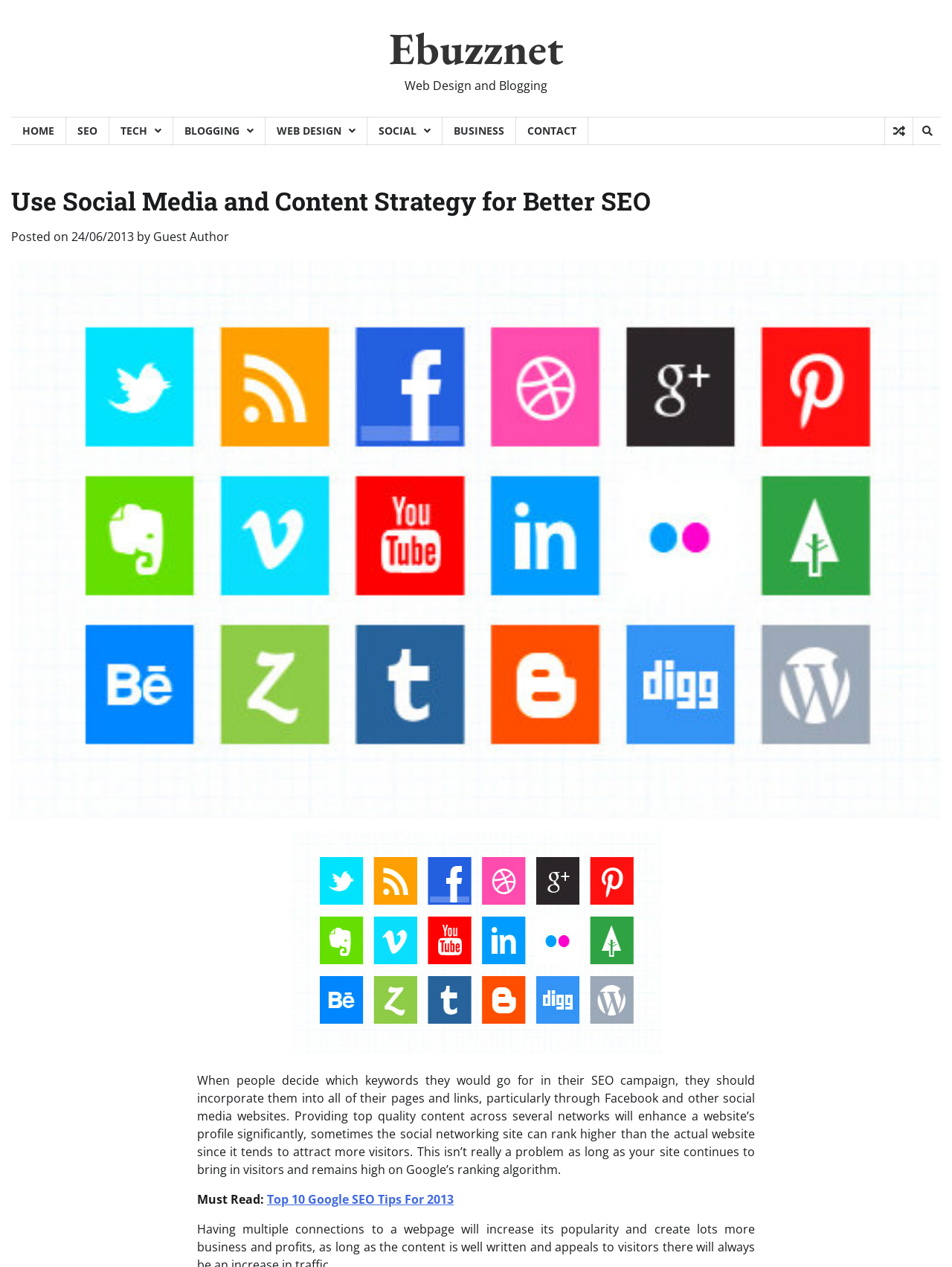Please provide a brief answer to the following inquiry using a single word or phrase:
What is the topic of the post?

Social Media and Content Strategy